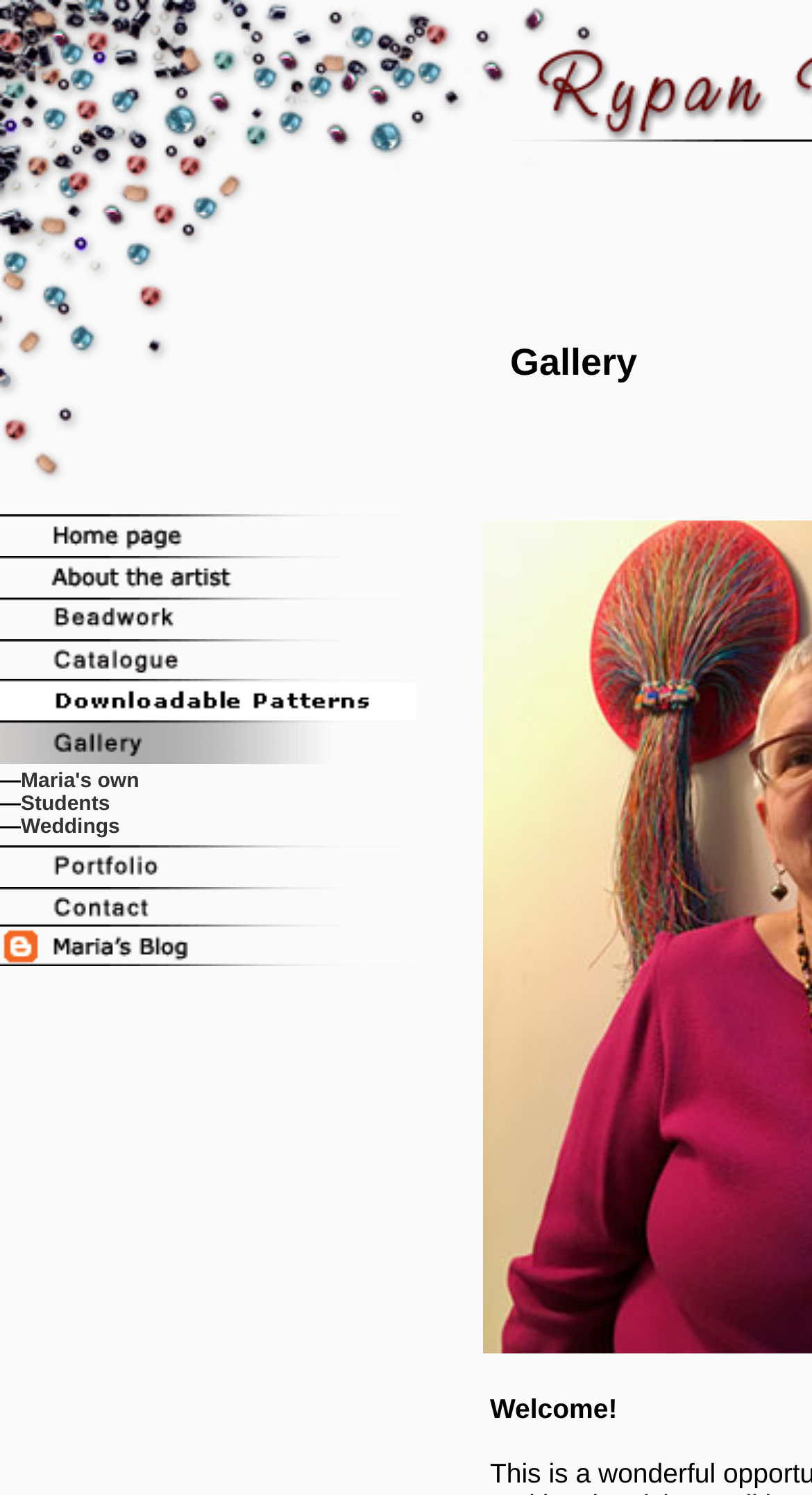Please locate the bounding box coordinates of the element's region that needs to be clicked to follow the instruction: "click the first portfolio link". The bounding box coordinates should be provided as four float numbers between 0 and 1, i.e., [left, top, right, bottom].

[0.0, 0.354, 0.513, 0.377]